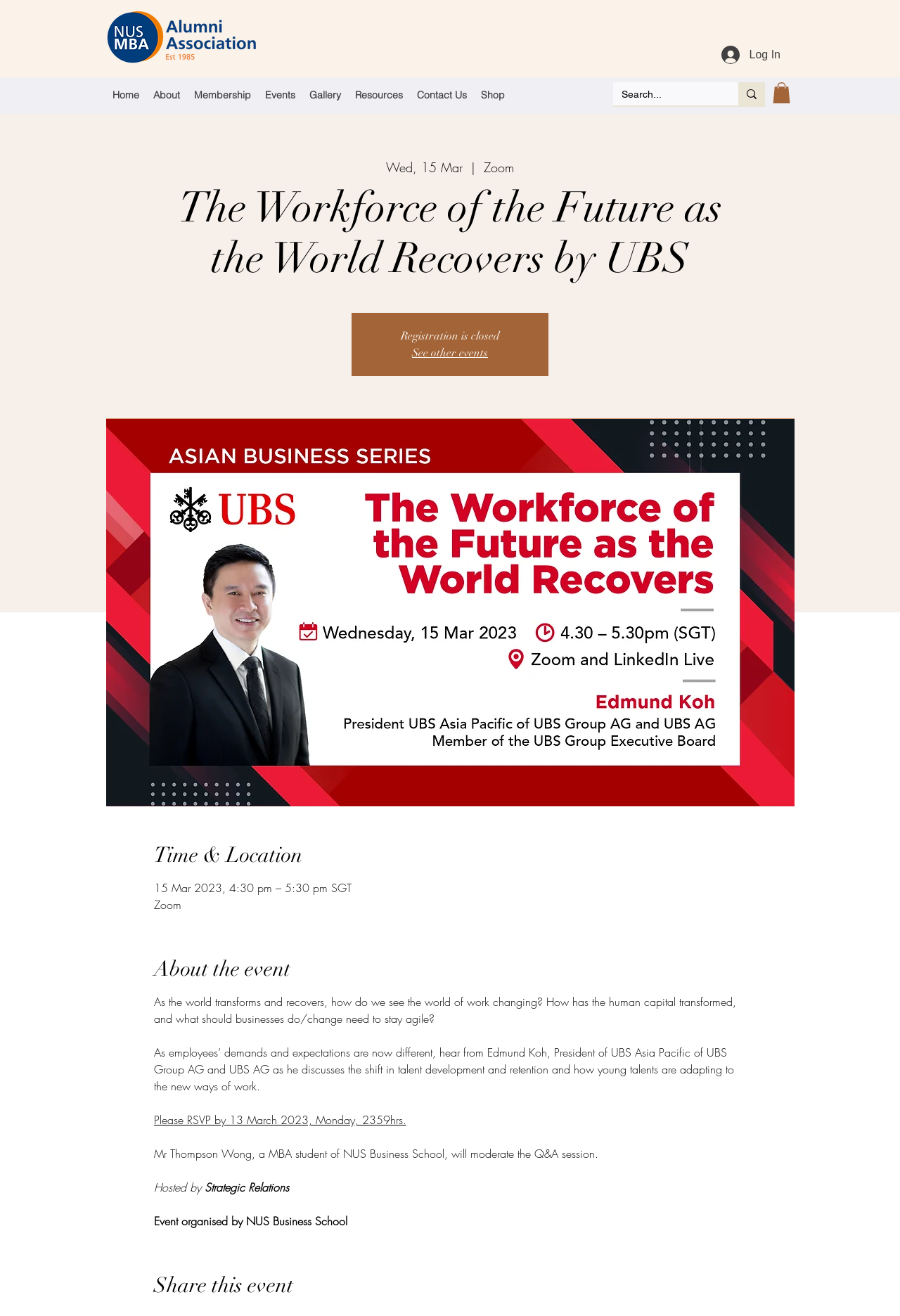Show me the bounding box coordinates of the clickable region to achieve the task as per the instruction: "View the About page".

[0.162, 0.064, 0.208, 0.08]